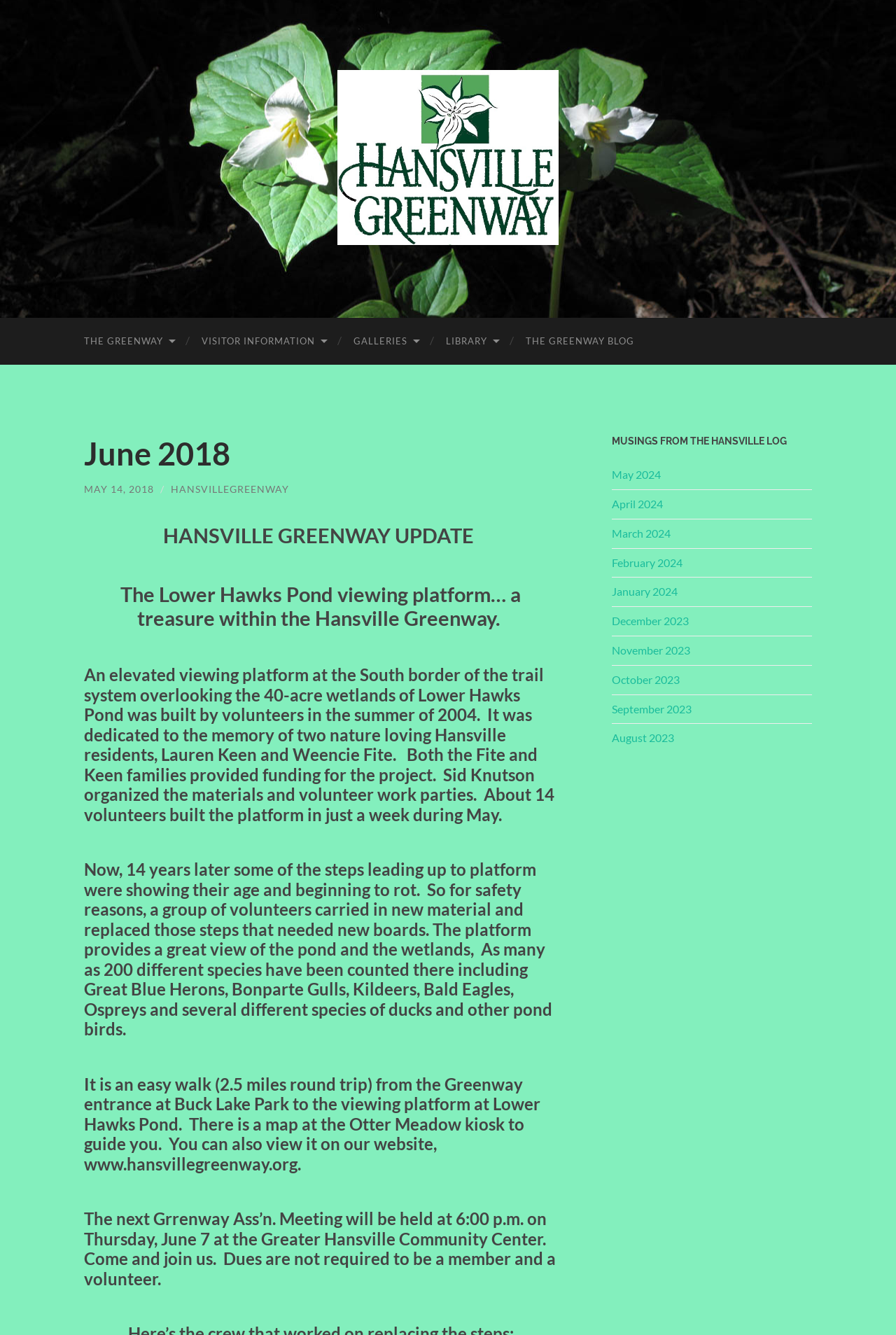How many species of birds have been counted at Lower Hawks Pond? Please answer the question using a single word or phrase based on the image.

200